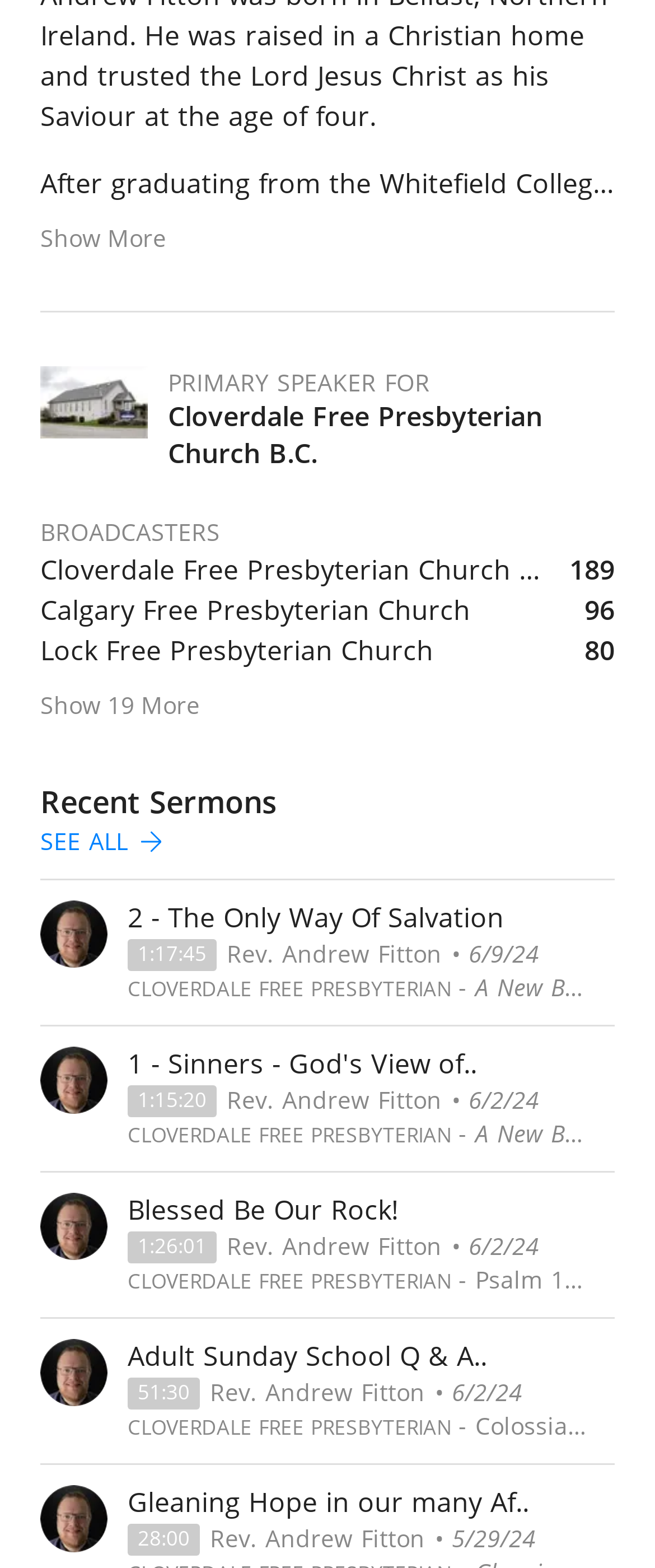Please provide the bounding box coordinate of the region that matches the element description: Show More. Coordinates should be in the format (top-left x, top-left y, bottom-right x, bottom-right y) and all values should be between 0 and 1.

[0.062, 0.141, 0.254, 0.163]